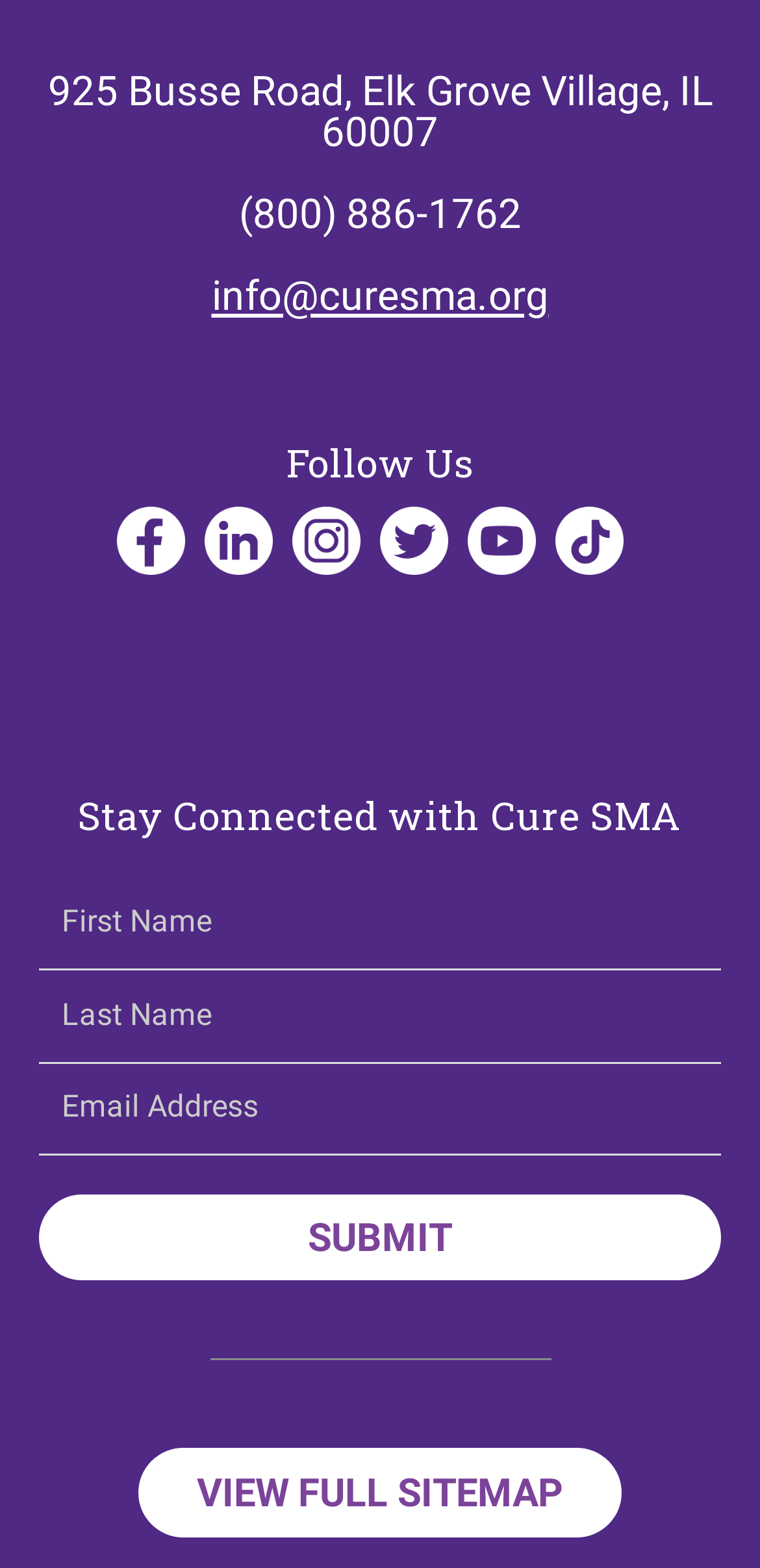What is the purpose of the link at the bottom of the page?
Based on the image content, provide your answer in one word or a short phrase.

To view full sitemap